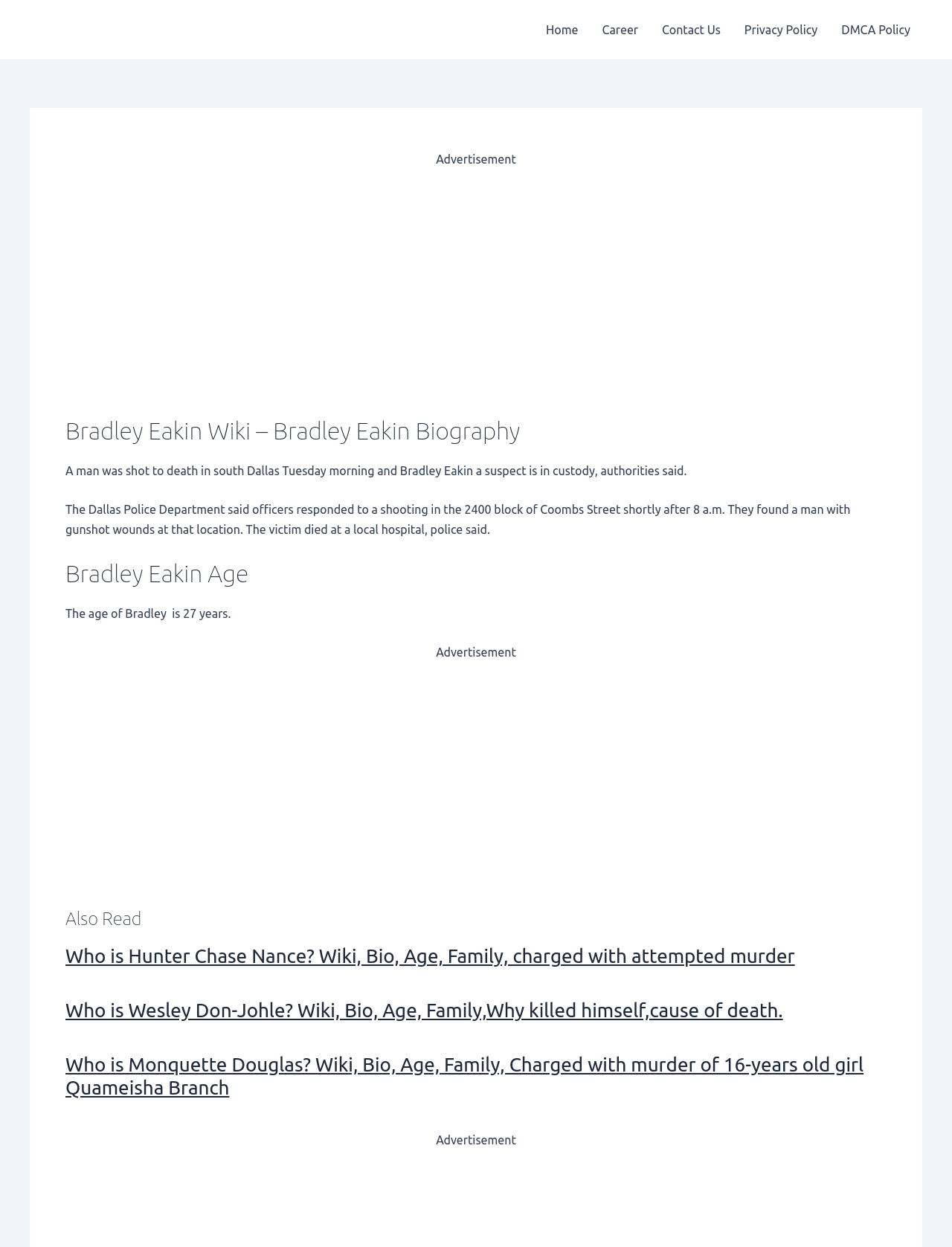Locate the bounding box coordinates of the element that should be clicked to fulfill the instruction: "Check Also Read section".

[0.069, 0.728, 0.931, 0.746]